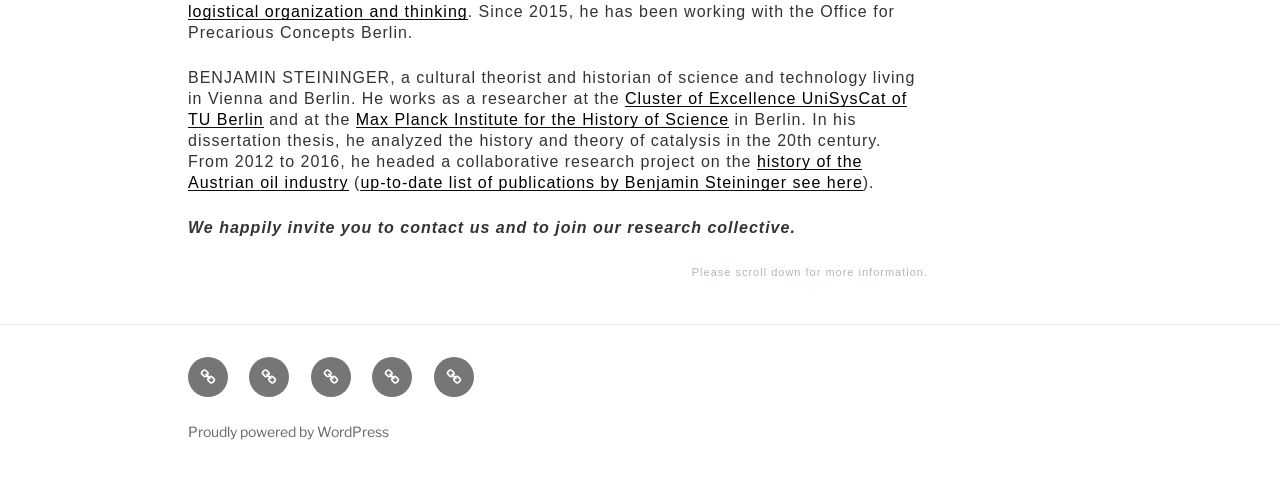Determine the bounding box coordinates of the section to be clicked to follow the instruction: "contact the research collective". The coordinates should be given as four float numbers between 0 and 1, formatted as [left, top, right, bottom].

[0.147, 0.445, 0.622, 0.48]